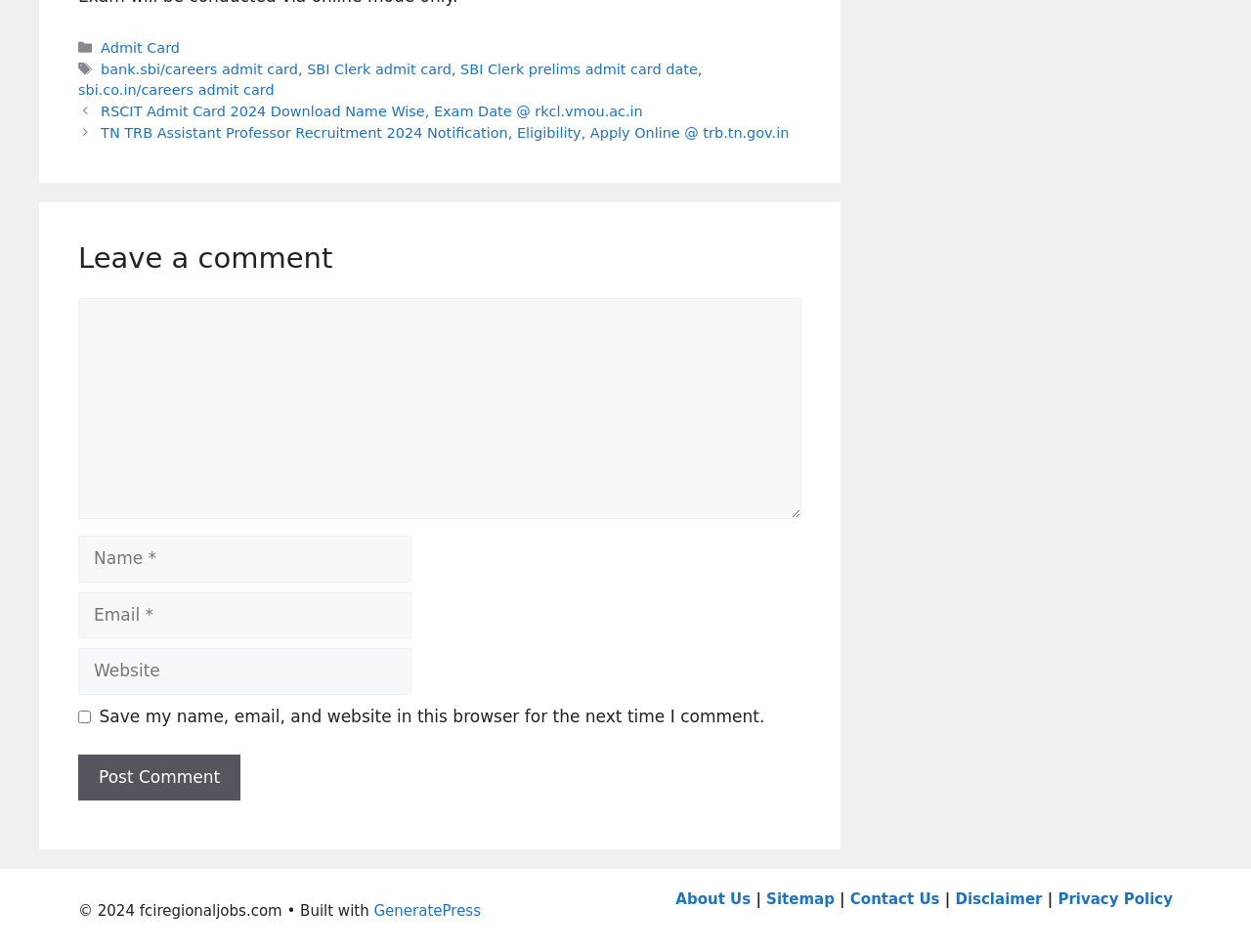Can you identify the bounding box coordinates of the clickable region needed to carry out this instruction: 'Click on the 'About Us' link'? The coordinates should be four float numbers within the range of 0 to 1, stated as [left, top, right, bottom].

[0.54, 0.936, 0.6, 0.954]